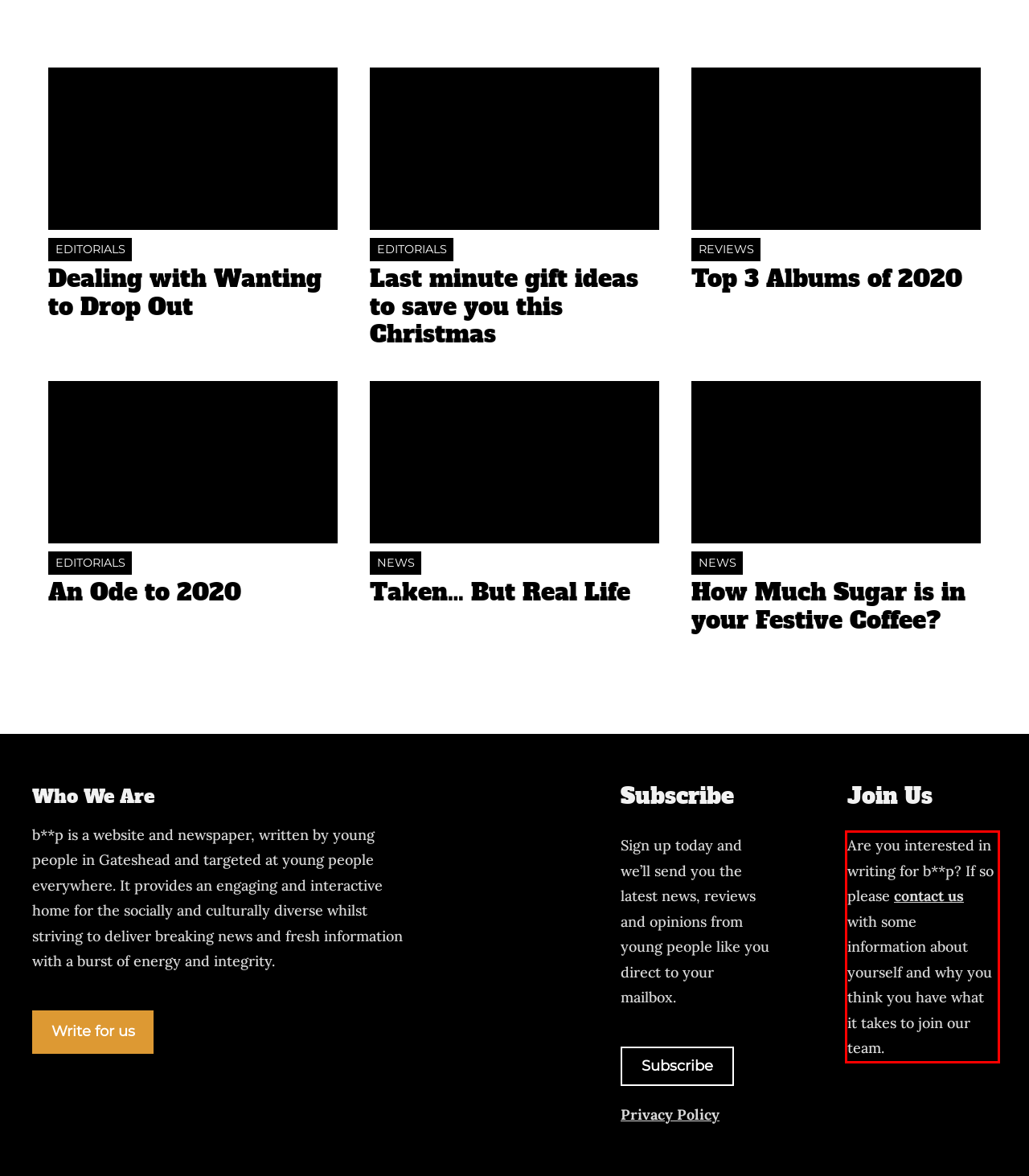Please perform OCR on the text content within the red bounding box that is highlighted in the provided webpage screenshot.

Are you interested in writing for b**p? If so please contact us with some information about yourself and why you think you have what it takes to join our team.